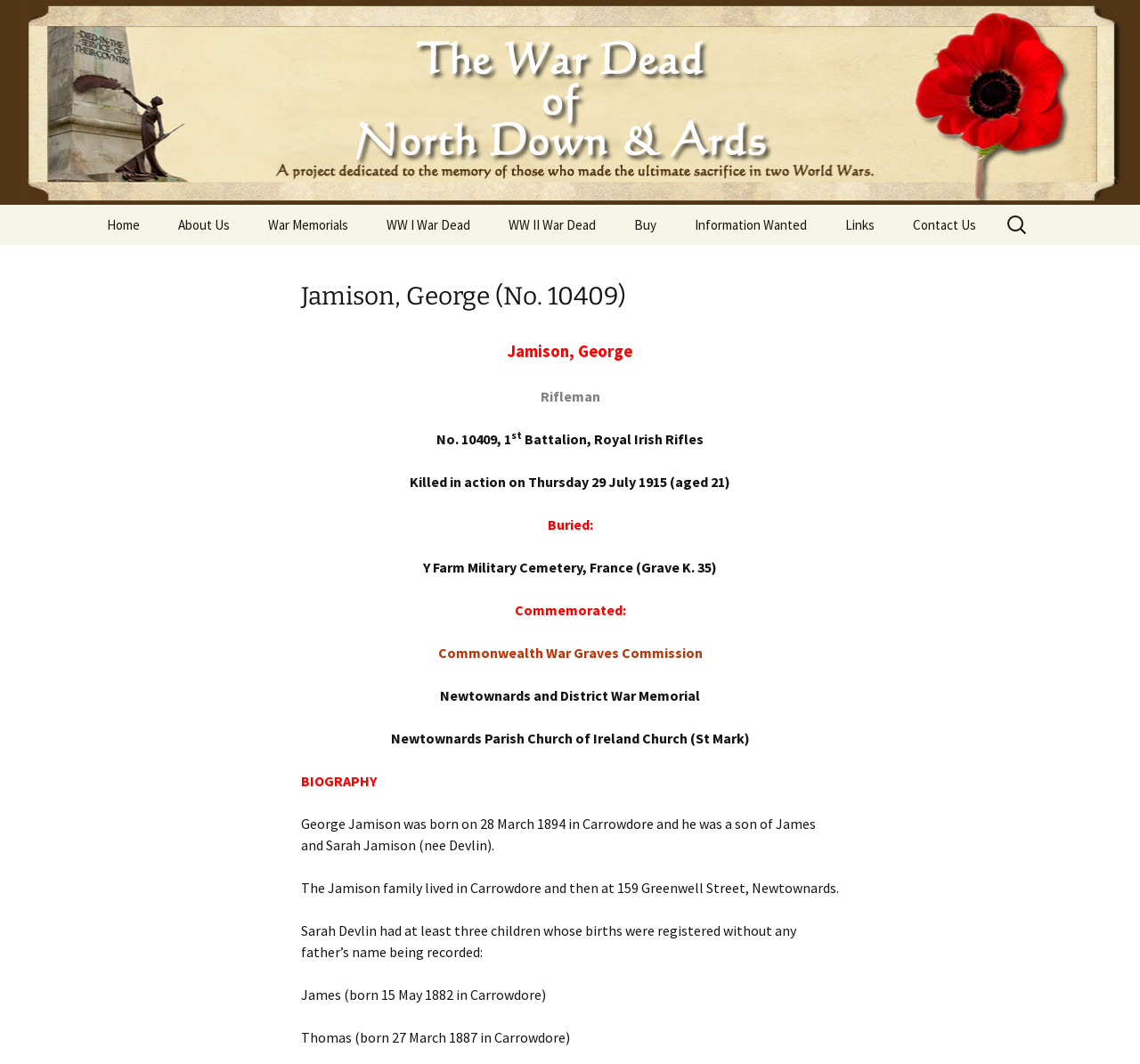Observe the image and answer the following question in detail: What is the name of the church where George Jamison is commemorated?

I found the answer by looking at the text 'Newtownards and District War Memorial' and then looking at the text 'Newtownards Parish Church of Ireland Church (St Mark)' which is located below it.